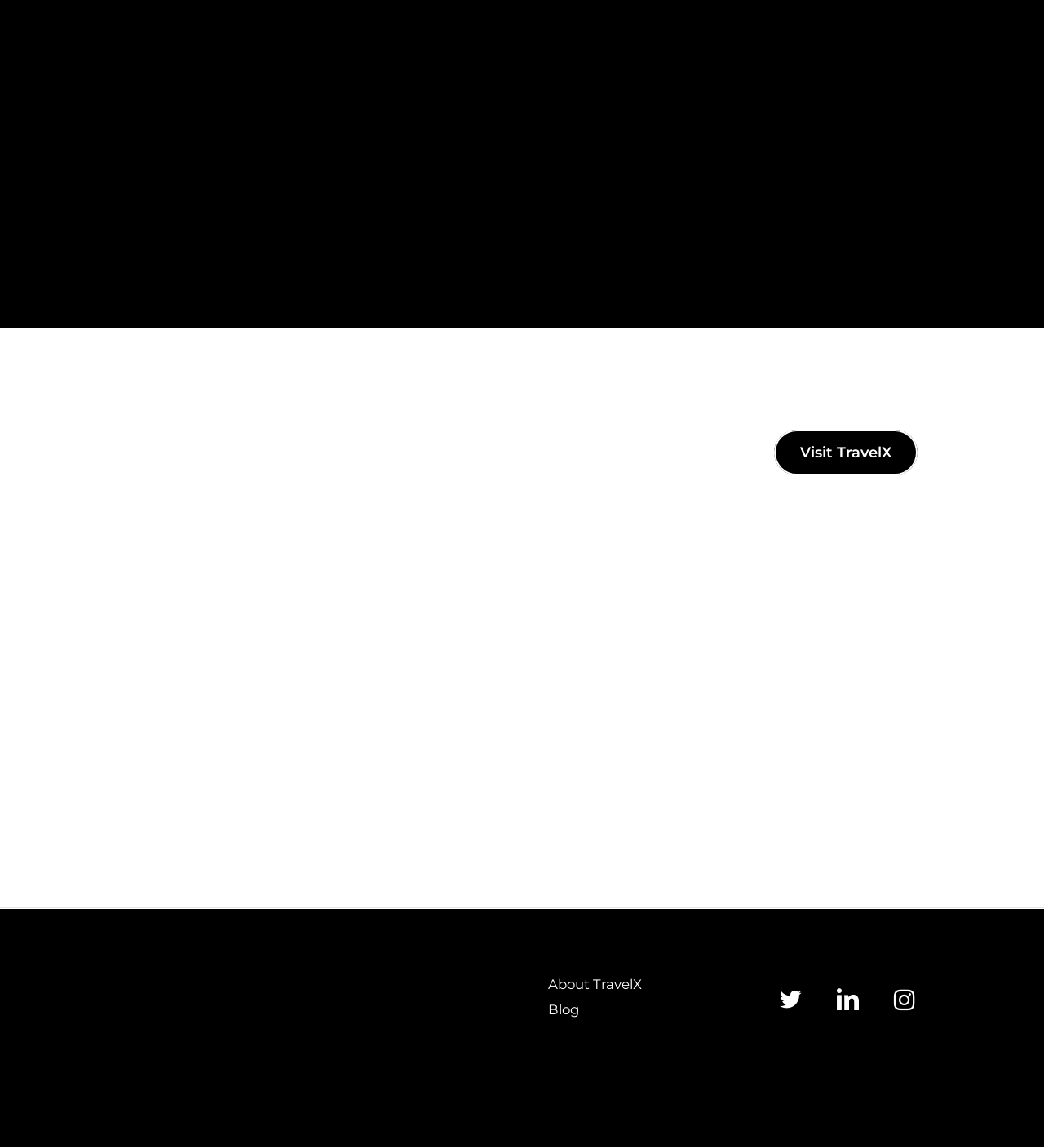What is the event being celebrated in NYC?
Look at the image and construct a detailed response to the question.

Based on the text 'Join us in NYC to celebrate the historic convergence of the travel industry and Web3.', it is clear that the event being celebrated in NYC is the convergence of the travel industry and Web3.